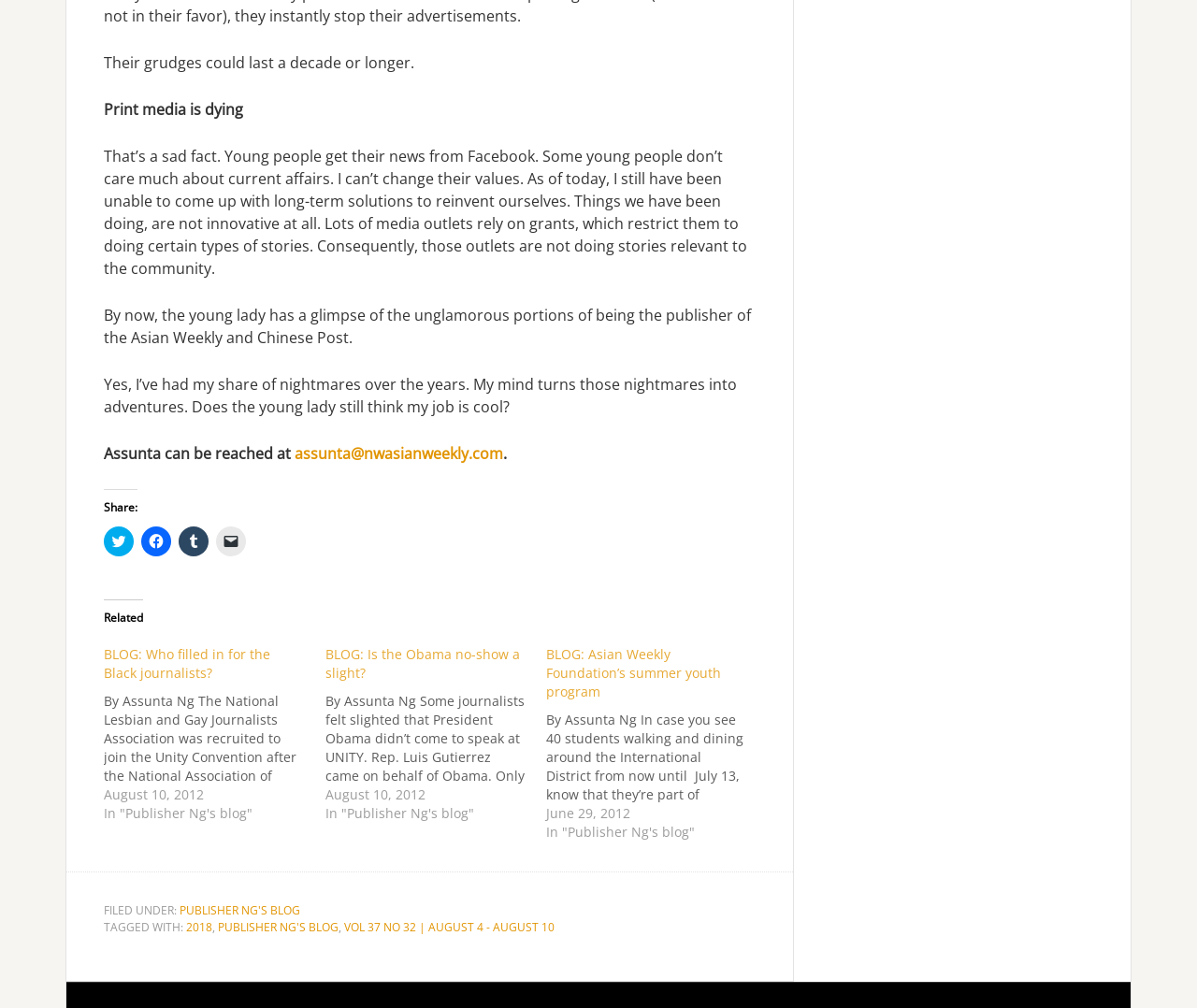How many social media platforms are available for sharing?
Give a comprehensive and detailed explanation for the question.

The webpage provides options to share the content on four social media platforms, namely Twitter, Facebook, Tumblr, and email, which can be seen in the 'Share:' section.